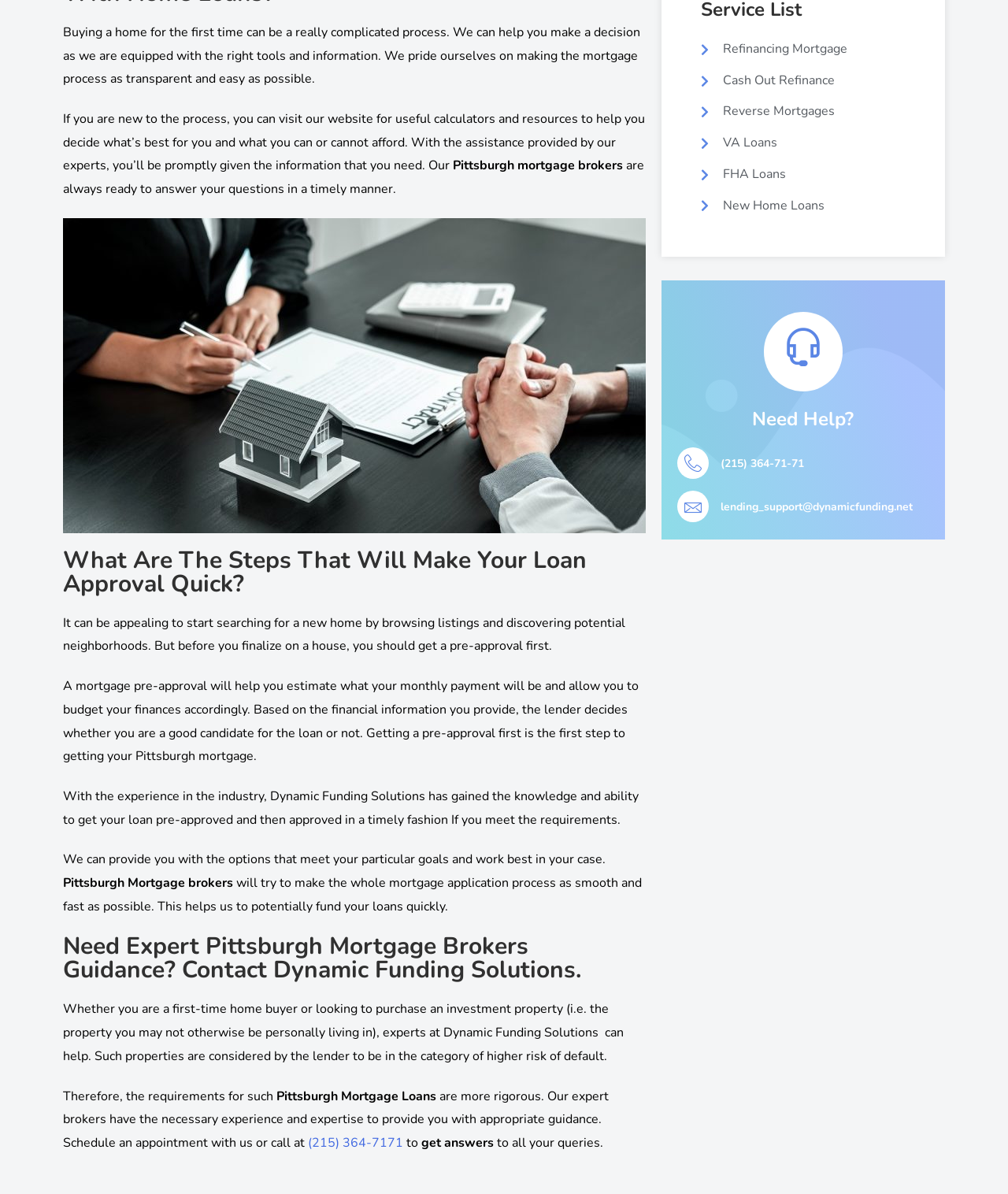Identify the bounding box for the UI element that is described as follows: "VA Loans".

[0.695, 0.11, 0.898, 0.13]